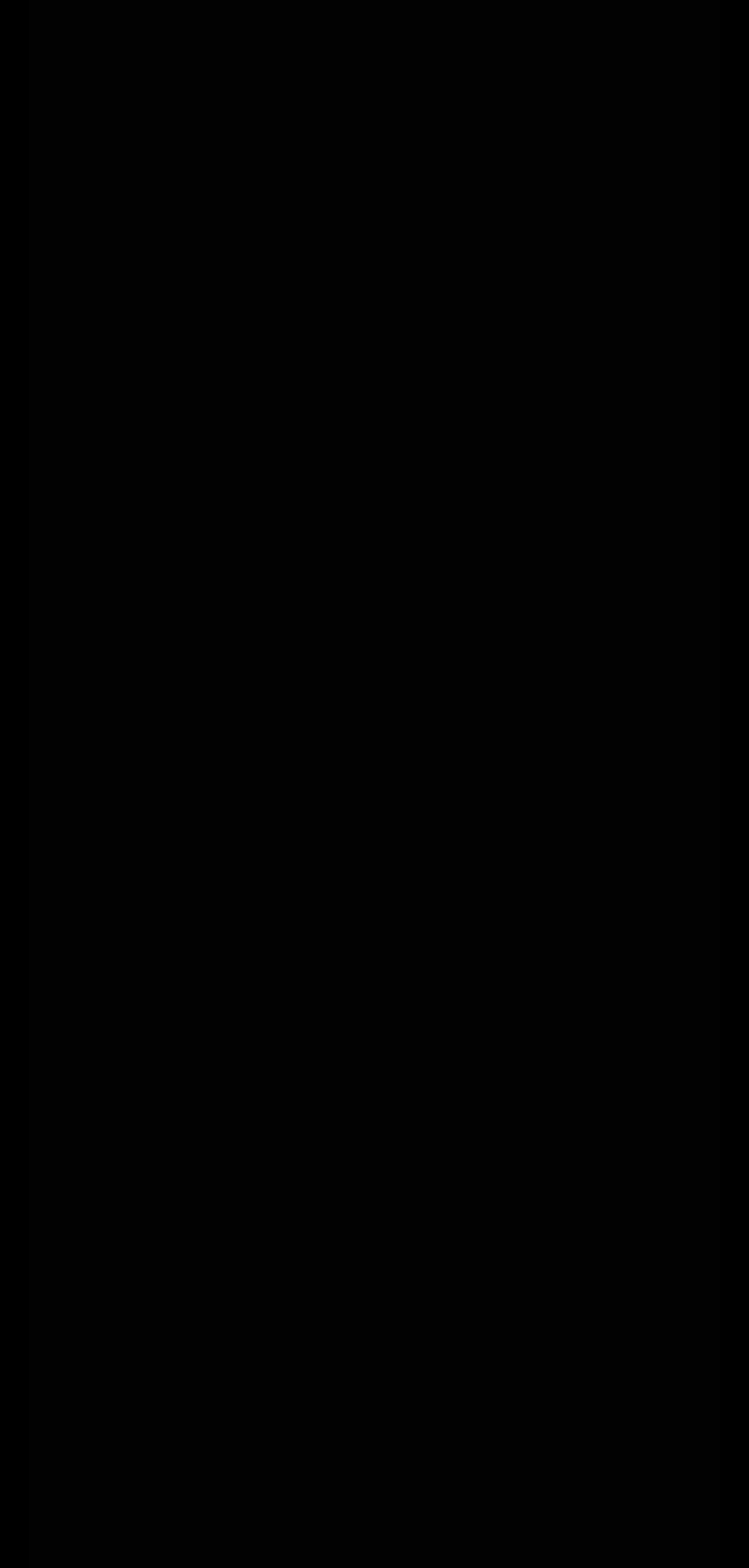Please identify the bounding box coordinates of the element on the webpage that should be clicked to follow this instruction: "Learn about content marketing for small business owners". The bounding box coordinates should be given as four float numbers between 0 and 1, formatted as [left, top, right, bottom].

[0.162, 0.055, 0.838, 0.143]